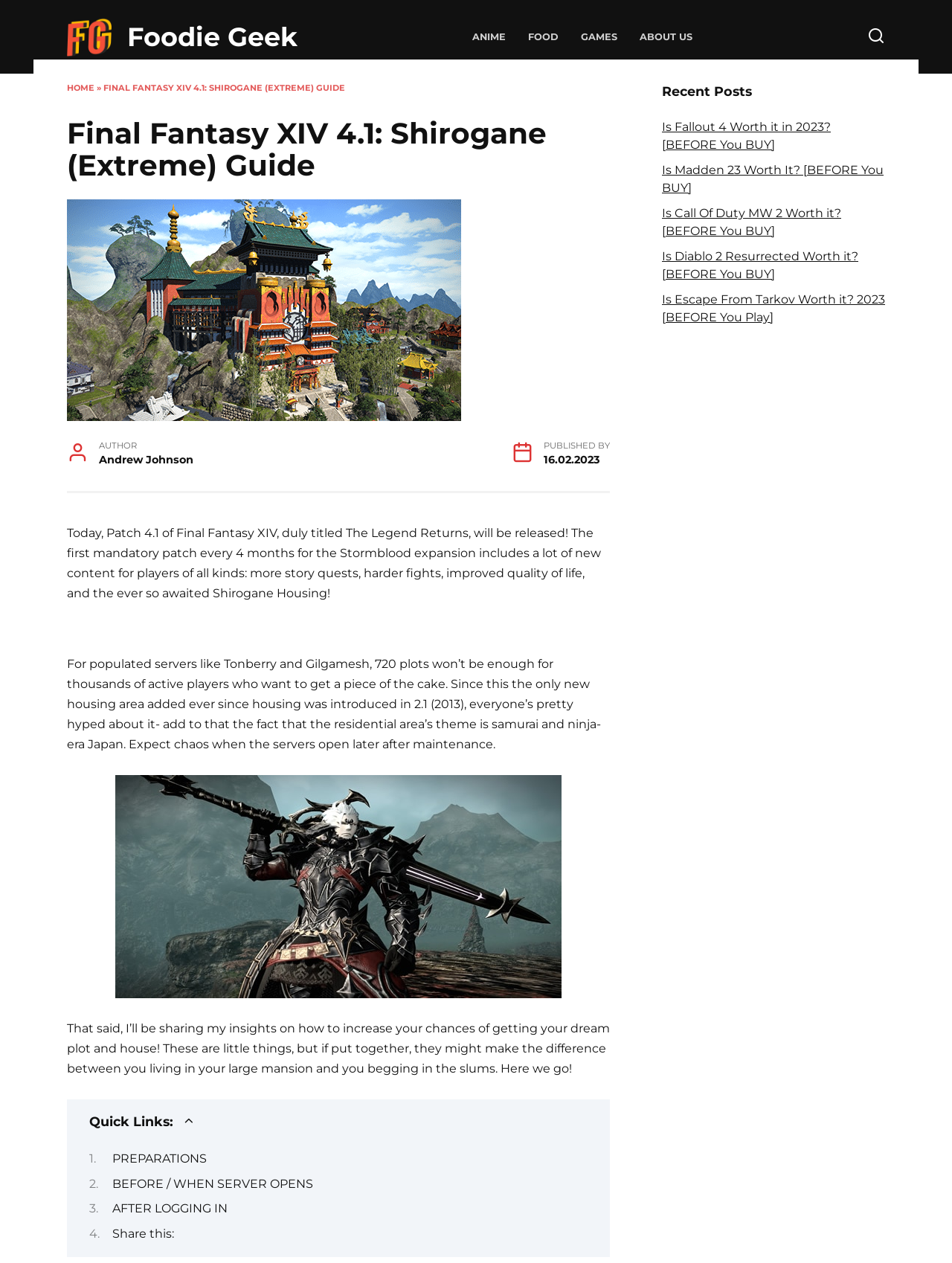Create a full and detailed caption for the entire webpage.

The webpage is about a guide for Final Fantasy XIV 4.1: Shirogane (Extreme) and is hosted on a website called "The Foodie Geek". At the top left corner, there is a logo of "Foodie Geek" with a link to the website's homepage. Below the logo, there are several links to different categories, including "ANIME", "FOOD", "GAMES", and "ABOUT US". 

The main content of the webpage is a guide for Final Fantasy XIV 4.1: Shirogane (Extreme), which is divided into several sections. The title of the guide is "Final Fantasy XIV 4.1: Shirogane (Extreme) Guide" and is displayed prominently at the top of the page. Below the title, there is an image related to the game. 

The guide is written by Andrew Johnson and was published on February 16, 2023. The content of the guide discusses the new patch, The Legend Returns, which includes new story quests, harder fights, and improved quality of life. It also mentions the new housing area, Shirogane, which is themed after samurai and ninja-era Japan. 

The guide provides tips on how to increase the chances of getting a desired plot and house in the new housing area. It is divided into several sections, including "Quick Links", "PREPARATIONS", "BEFORE / WHEN SERVER OPENS", "AFTER LOGGING IN", and "Share this:". 

On the right side of the page, there is a section called "Recent Posts" which lists several links to other articles on the website, including reviews of different games such as Fallout 4, Madden 23, and Diablo 2 Resurrected. Below the "Recent Posts" section, there is an advertisement iframe.